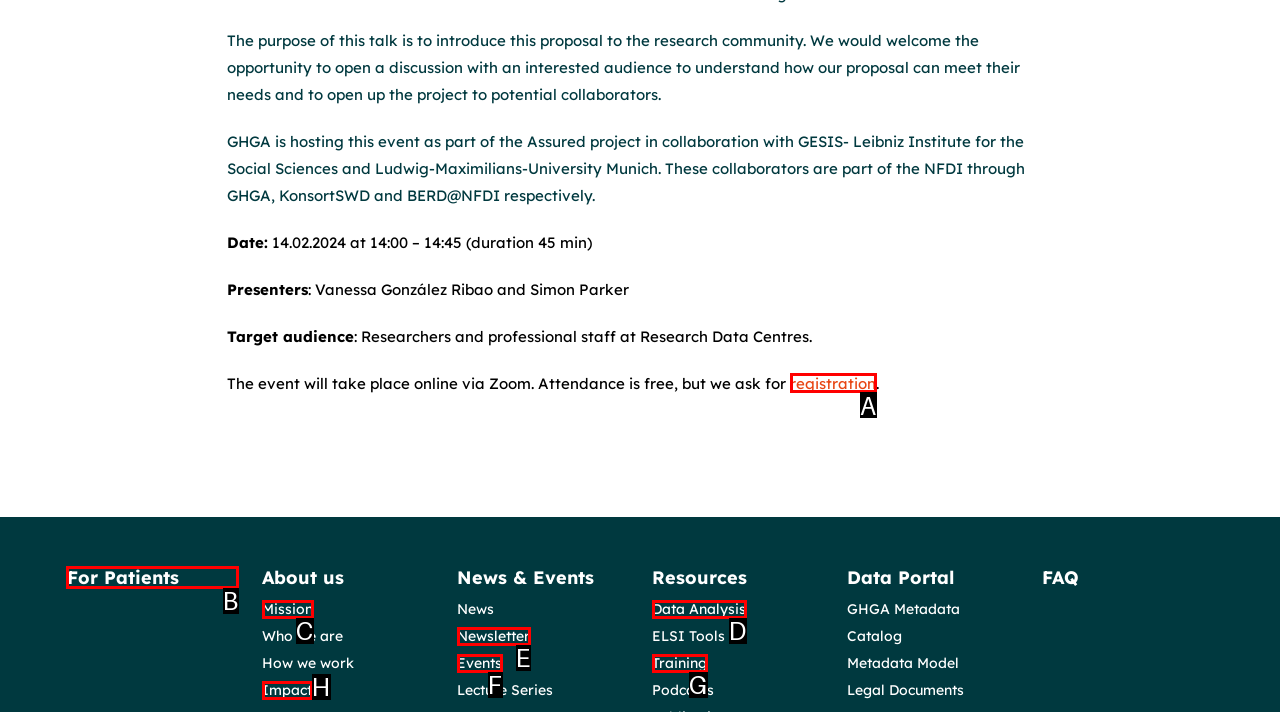Indicate which UI element needs to be clicked to fulfill the task: go to the For Patients page
Answer with the letter of the chosen option from the available choices directly.

B